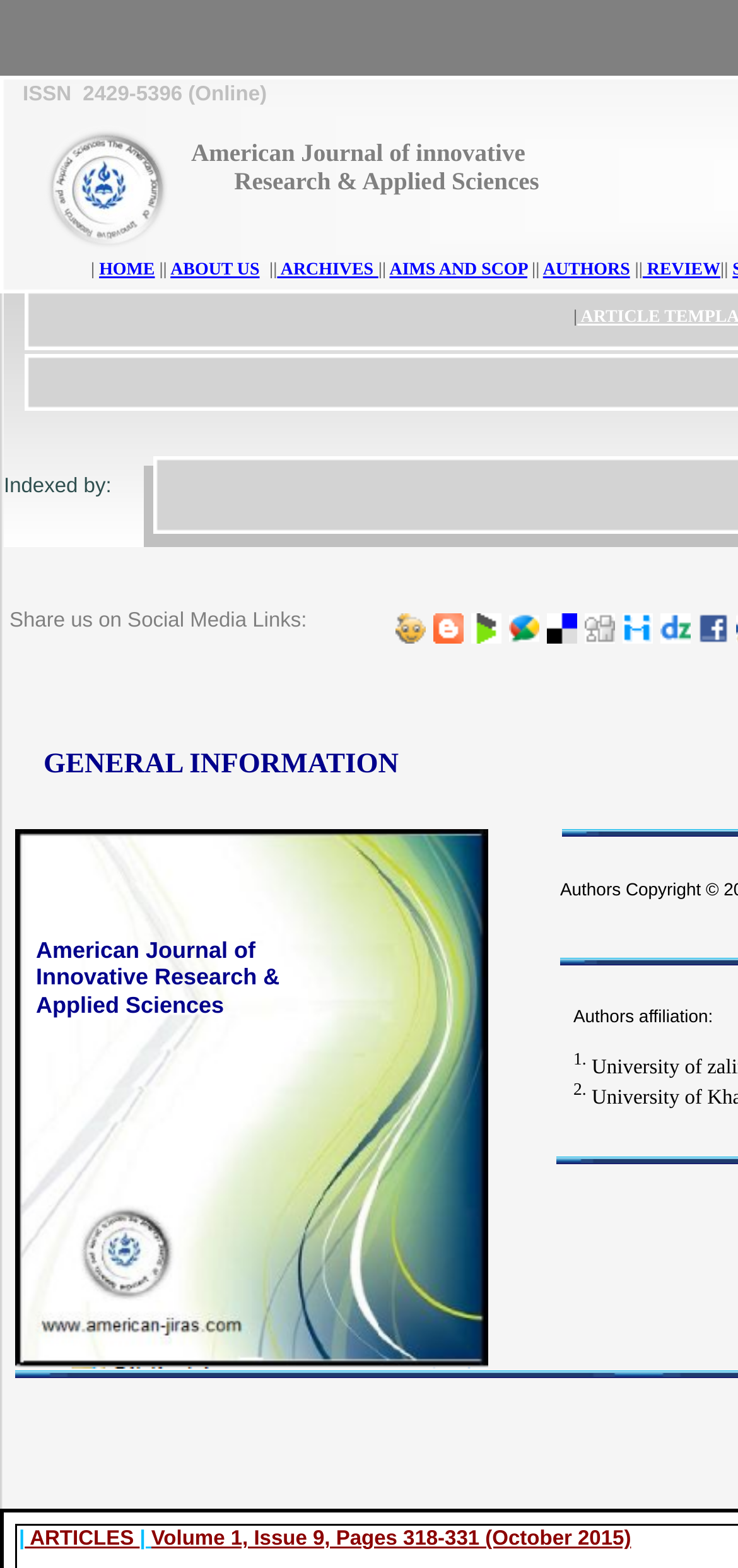Pinpoint the bounding box coordinates of the clickable area needed to execute the instruction: "Share on Facebook". The coordinates should be specified as four float numbers between 0 and 1, i.e., [left, top, right, bottom].

[0.941, 0.389, 0.992, 0.413]